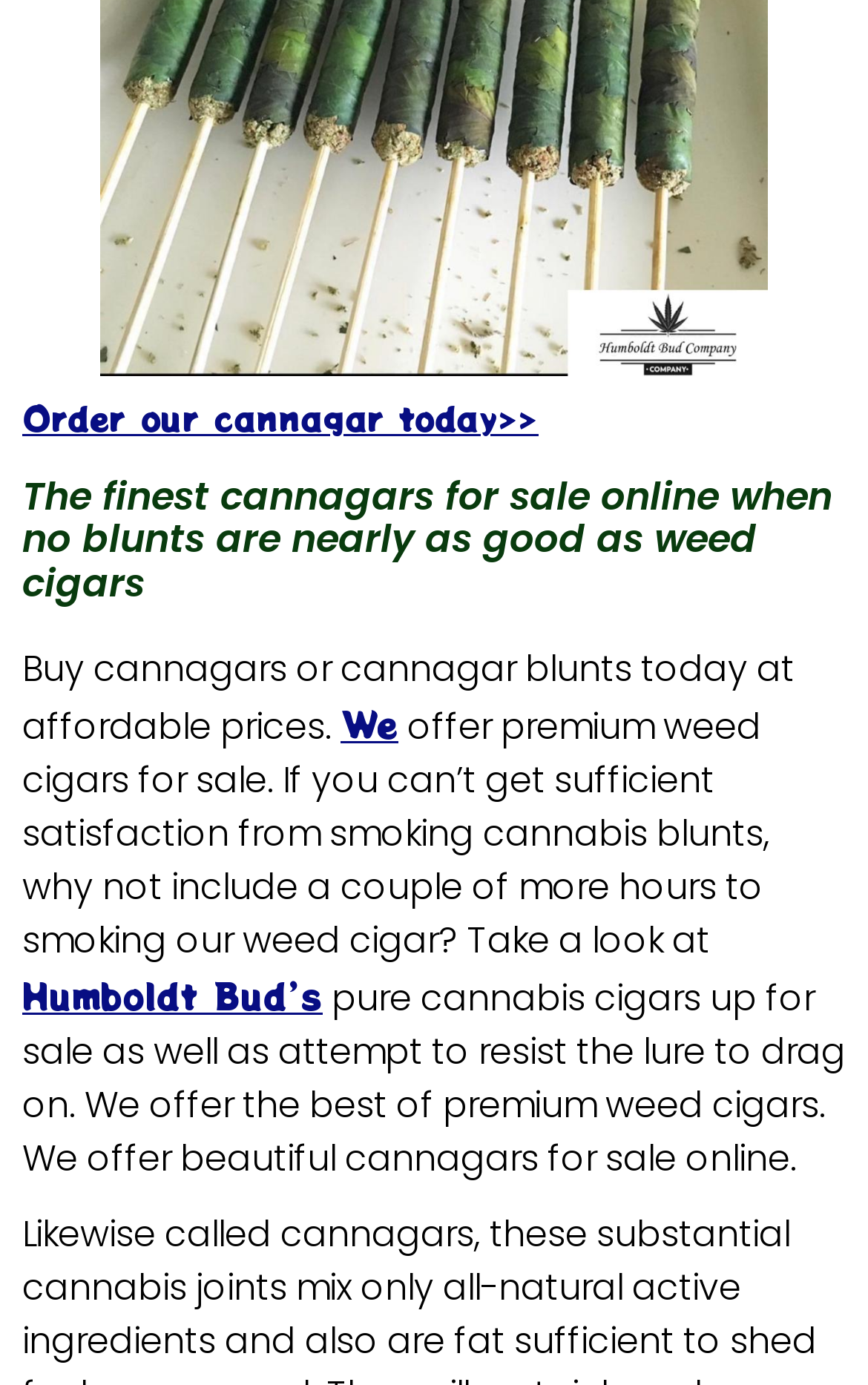Who offers premium weed cigars for sale?
Based on the visual content, answer with a single word or a brief phrase.

Humboldt Bud’s